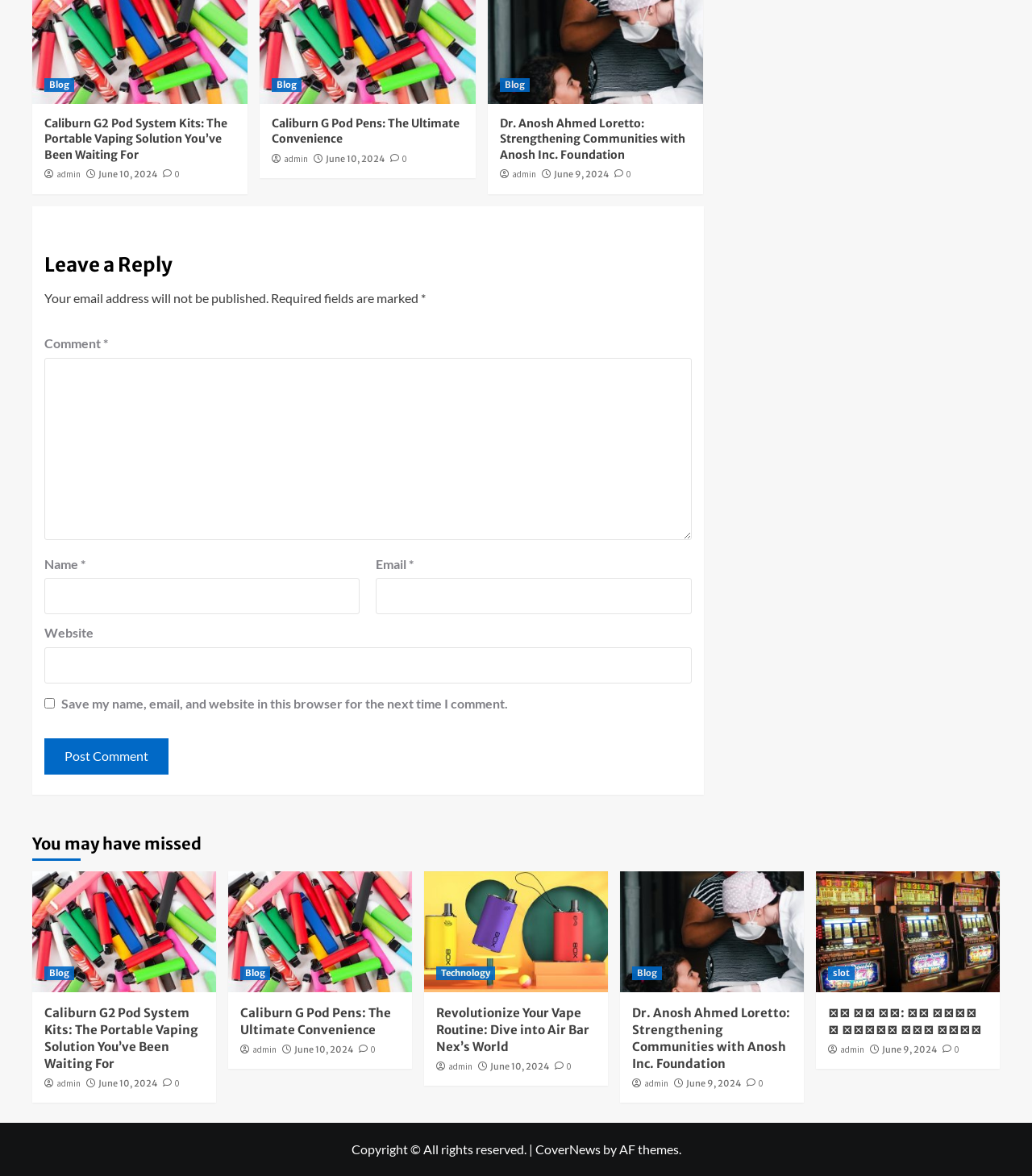Answer the question with a single word or phrase: 
What is the date of the blog post 'Caliburn G2 Pod System Kits: The Portable Vaping Solution You’ve Been Waiting For'?

June 10, 2024